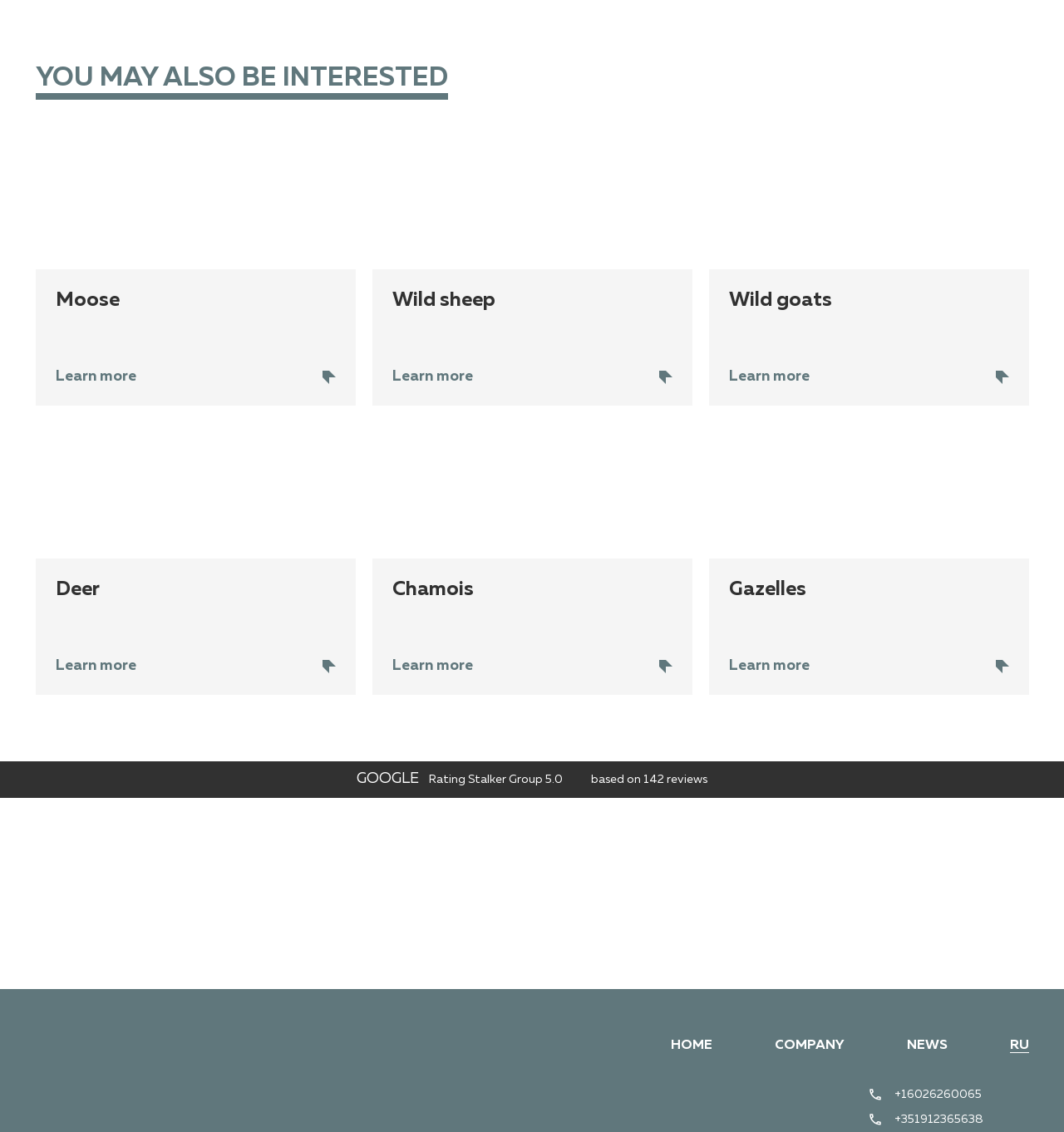How many phone numbers are listed at the bottom?
Examine the image and give a concise answer in one word or a short phrase.

2